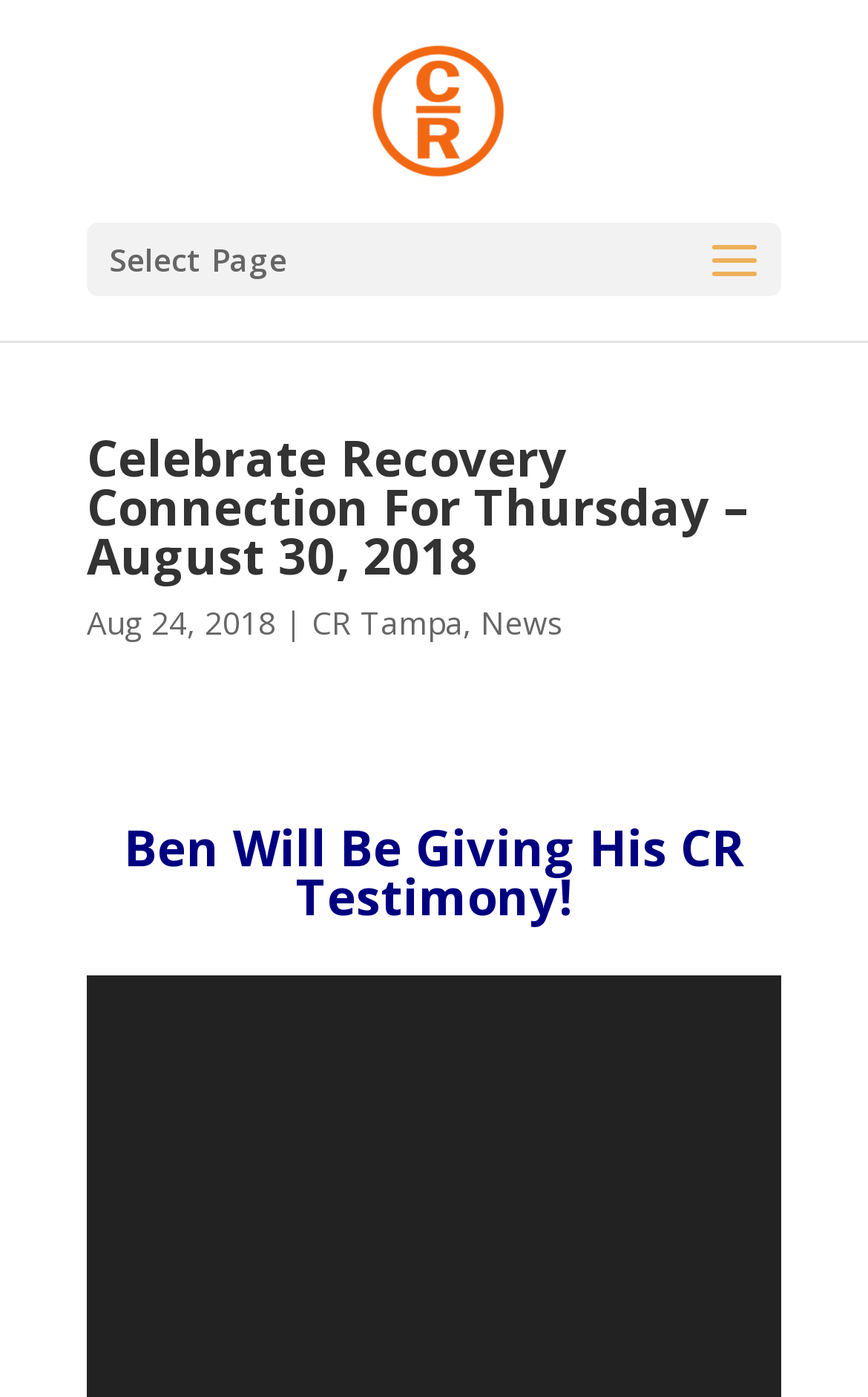Summarize the contents and layout of the webpage in detail.

The webpage appears to be a blog post or news article from Celebrate Recovery Tampa, dated August 24, 2018. At the top of the page, there is a link to "Celebrate Recovery Tampa" accompanied by an image with the same name, positioned near the top-left corner. 

Below this, there is a dropdown menu labeled "Select Page". The main heading of the page, "Celebrate Recovery Connection For Thursday – August 30, 2018", is prominently displayed in the top half of the page. 

Underneath the main heading, there is a subheading with the date "Aug 24, 2018", followed by a link to "CR Tampa" and another link to "News", all aligned horizontally. 

Further down the page, there is another heading that reads "Ben Will Be Giving His CR Testimony!", taking up a significant portion of the page's width. 

At the bottom of the page, there is a video player component, labeled as "Video Player", positioned near the bottom-left corner.